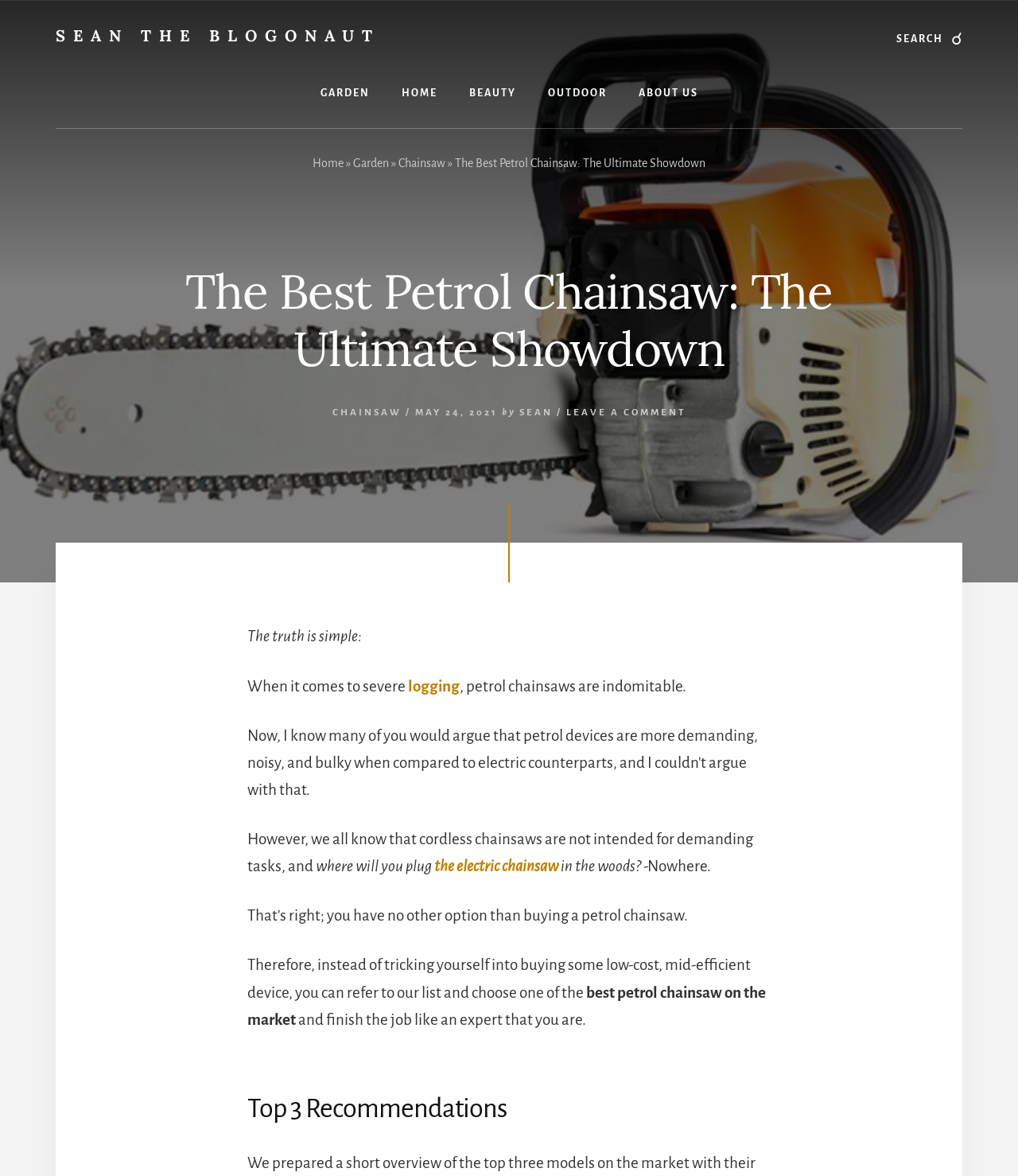Offer an extensive depiction of the webpage and its key elements.

This webpage is about finding the best petrol chainsaw on the market. At the top, there are two "Skip to" links, one for content and one for the footer, followed by a search bar with a magnifying glass icon and a "Search" button. Below the search bar, there is a header section with a link to the blog author, "SEAN THE BLOGONAUT", and a tagline "Info for Wise Consumers". 

To the right of the header section, there is a main navigation menu with five links: "GARDEN", "HOME", "BEAUTY", "OUTDOOR", and "ABOUT US". Below the navigation menu, there is a secondary navigation menu with three links: "Home", "Garden", and "Chainsaw". 

The main content of the webpage starts with a heading that reads "The Best Petrol Chainsaw: The Ultimate Showdown". Below the heading, there is a link to "CHAINSAW" followed by a date "MAY 24, 2021" and the author's name "SEAN". 

The main article starts with a brief introduction to petrol chainsaws, explaining their importance for demanding tasks like logging. The text then compares petrol chainsaws to cordless chainsaws, highlighting their limitations. The article concludes by encouraging readers to refer to the list of best petrol chainsaws on the market and choose one that suits their needs. 

Finally, there is a section titled "Top 3 Recommendations", which is likely to list the top-rated petrol chainsaws.